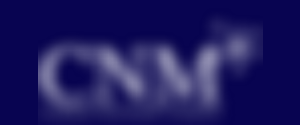What does the logo represent?
Please provide a comprehensive answer to the question based on the webpage screenshot.

The caption explains that the logo captures the essence of the organization's mission, which revolves around helping individuals navigate their career paths effectively, and the stylized letters form the abbreviation 'CNM', suggesting a focus on career support and network building.